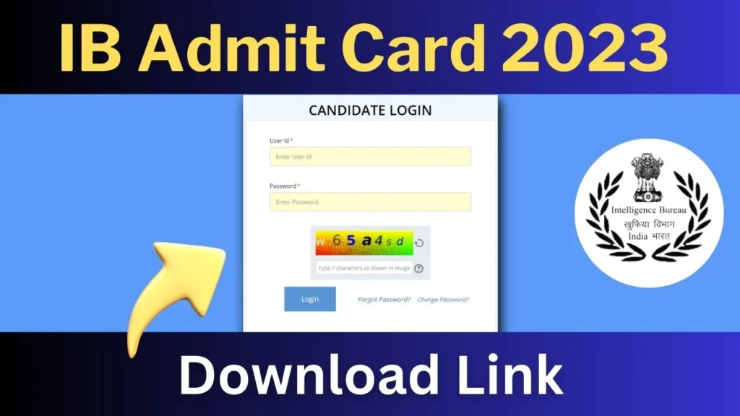Examine the image and give a thorough answer to the following question:
What is required to enter for security purposes?

Below the 'User ID' and 'Password' fields, there is an image verification section that shows a colorful captcha, requiring users to enter the characters displayed for security purposes.